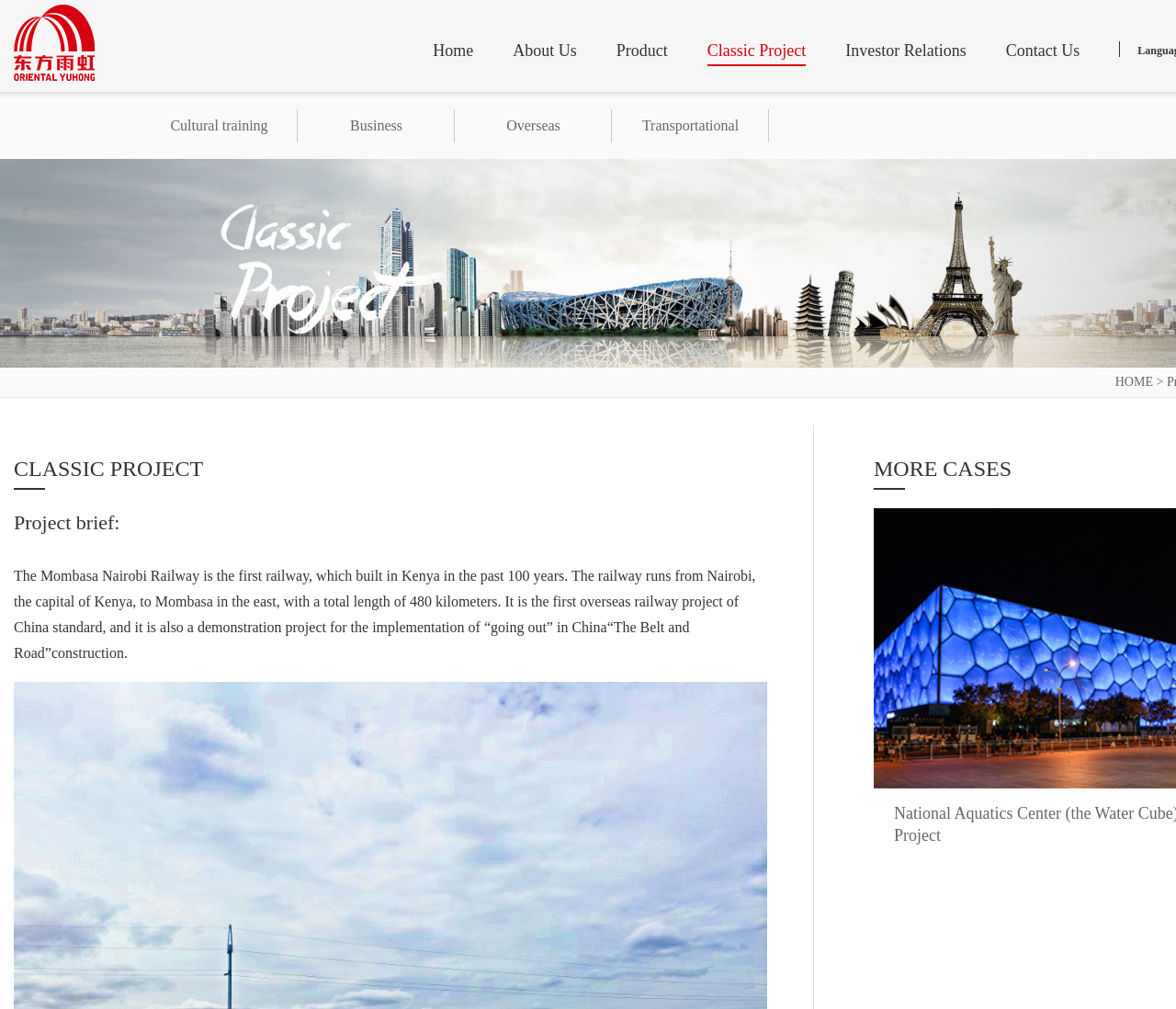Provide your answer in a single word or phrase: 
How many headings are under the 'Cultural training Business Overseas Transportational' section?

4